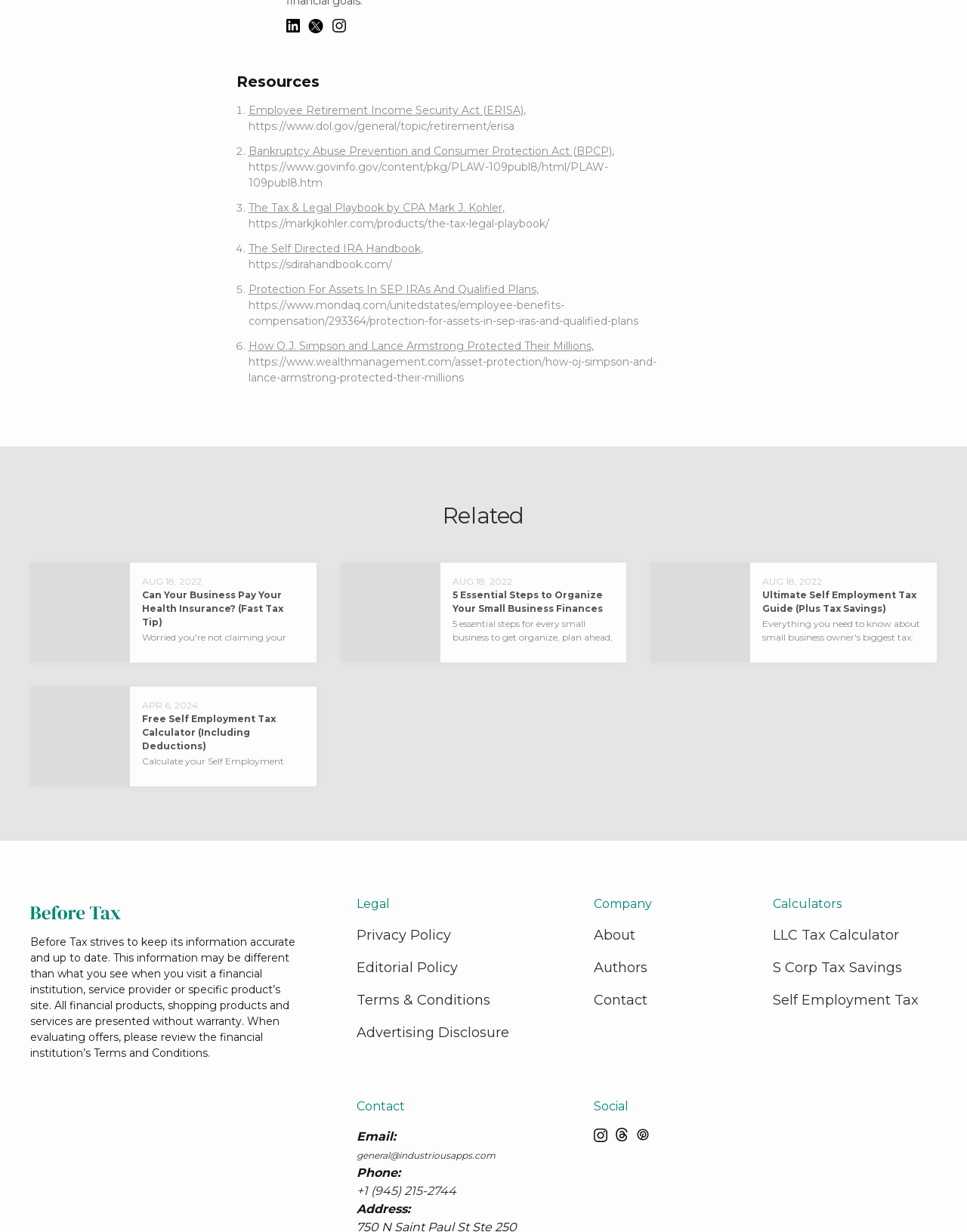Given the description of the UI element: "Contact", predict the bounding box coordinates in the form of [left, top, right, bottom], with each value being a float between 0 and 1.

[0.614, 0.805, 0.67, 0.818]